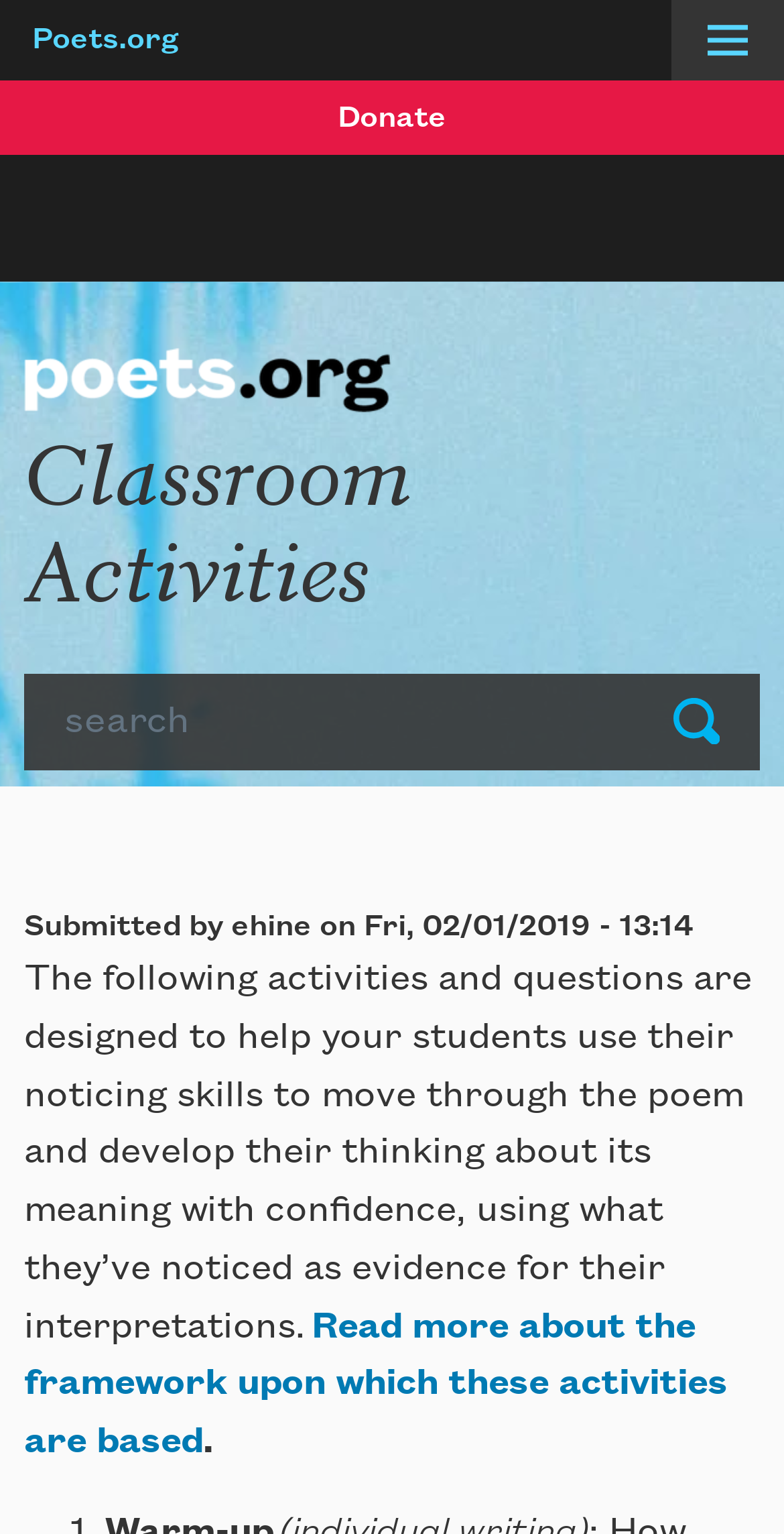Give an extensive and precise description of the webpage.

The webpage is about Classroom Activities provided by the Academy of American Poets. At the top left corner, there is a link to "Poets.org" and a button labeled "Menu" that expands to a navigation menu. Next to the "Menu" button, there is a "Donate" button. 

On the top right corner, there is a search bar with a "Search" label and a "Submit" button. Below the search bar, there is a heading that reads "Classroom Activities". 

The main content of the page is a paragraph that explains the purpose of the classroom activities, which is to help students develop their thinking about the meaning of a poem. Below this paragraph, there is a link to read more about the framework upon which these activities are based.

At the bottom of the page, there is a footer section that contains information about the submission of the content, including the name of the submitter and the date of submission.

There is also a dialog box that appears to be a subscription form for Poem-a-Day, where users can enter their email address to receive a daily poem. The dialog box contains a brief description of the service and a "Subscribe" button.